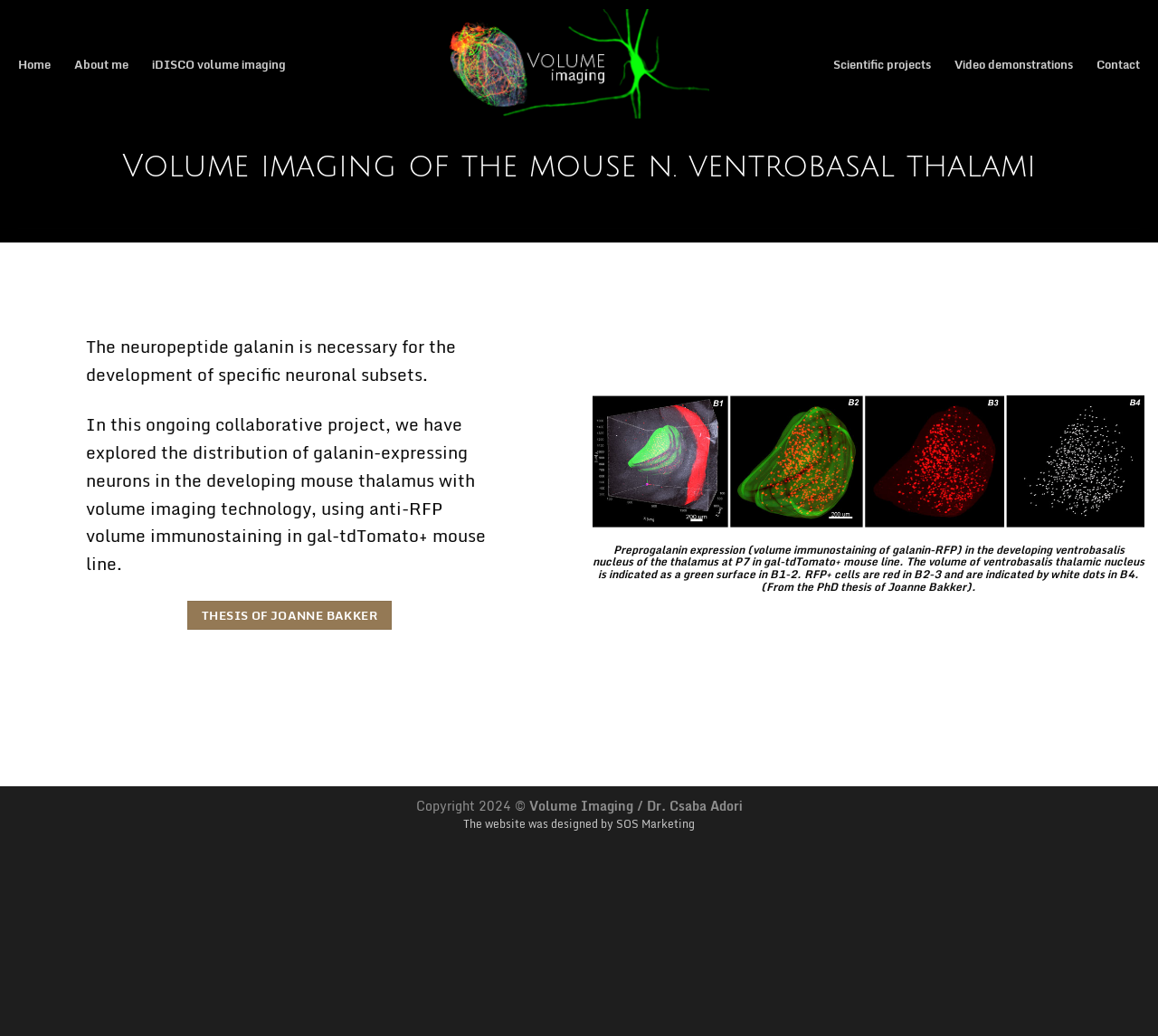Please provide a comprehensive response to the question based on the details in the image: What is the name of the researcher?

The name of the researcher can be found in the top navigation bar, where it says 'Volume Imaging by Csaba Adori'. This suggests that Csaba Adori is the researcher behind the volume imaging project.